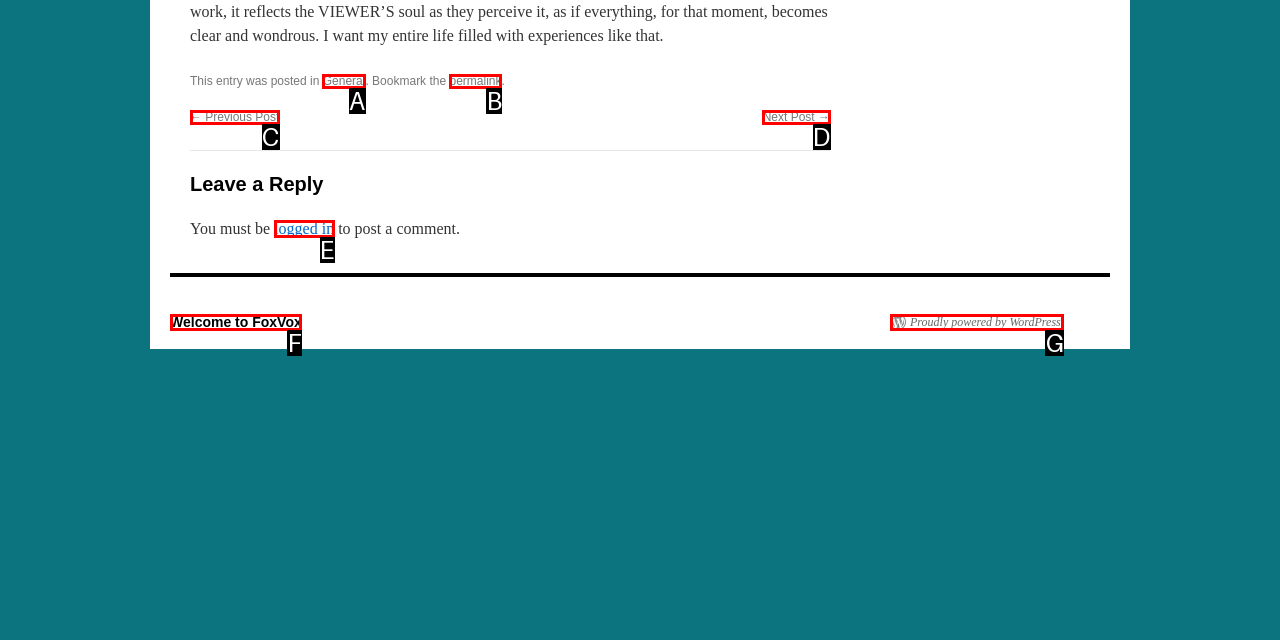Identify the HTML element that corresponds to the description: Proudly powered by WordPress. Provide the letter of the correct option directly.

G